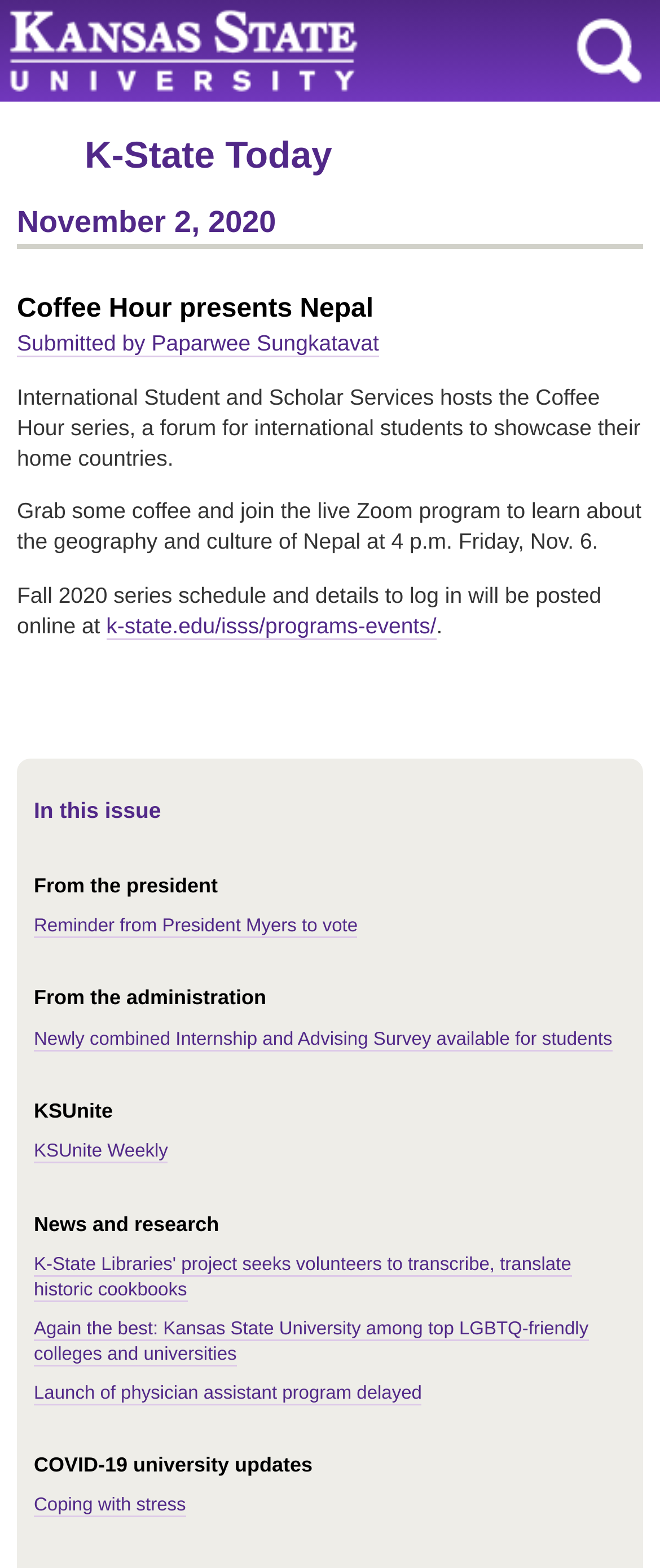Bounding box coordinates must be specified in the format (top-left x, top-left y, bottom-right x, bottom-right y). All values should be floating point numbers between 0 and 1. What are the bounding box coordinates of the UI element described as: Kansas State University

[0.0, 0.0, 0.936, 0.065]